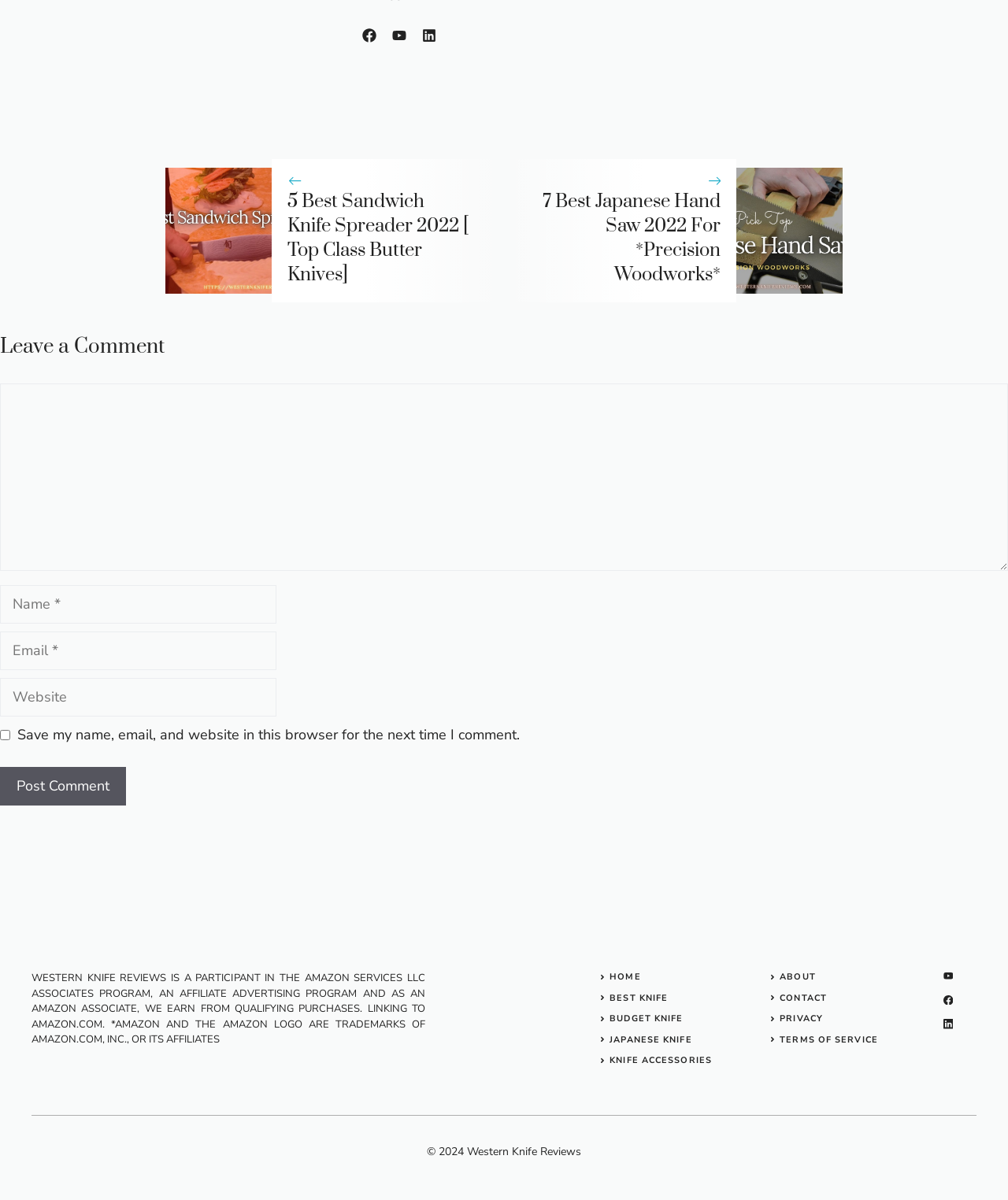Identify the bounding box for the described UI element: "Budget Knife".

[0.605, 0.826, 0.678, 0.836]